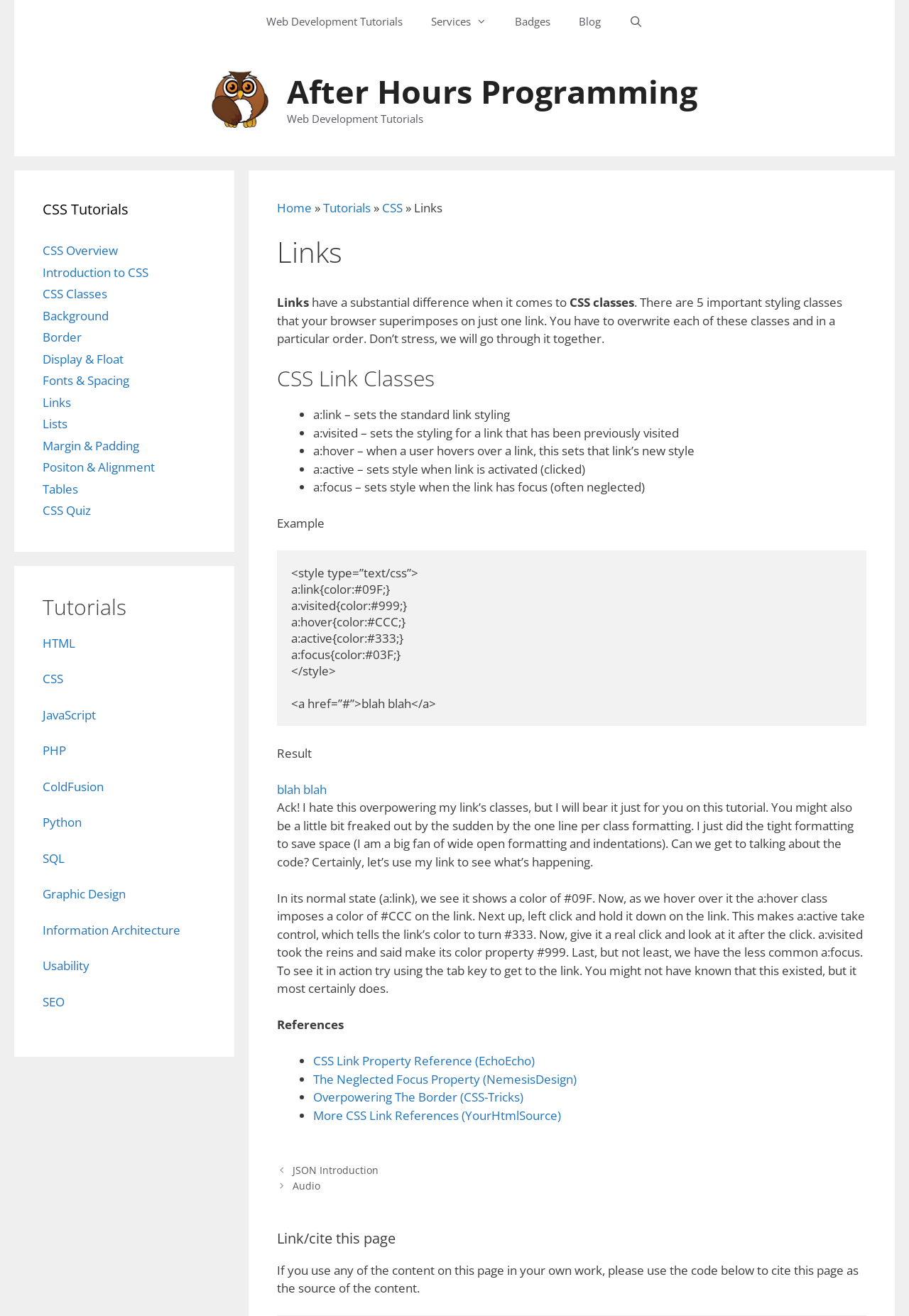Identify the bounding box coordinates of the HTML element based on this description: "HTML".

[0.047, 0.482, 0.083, 0.495]